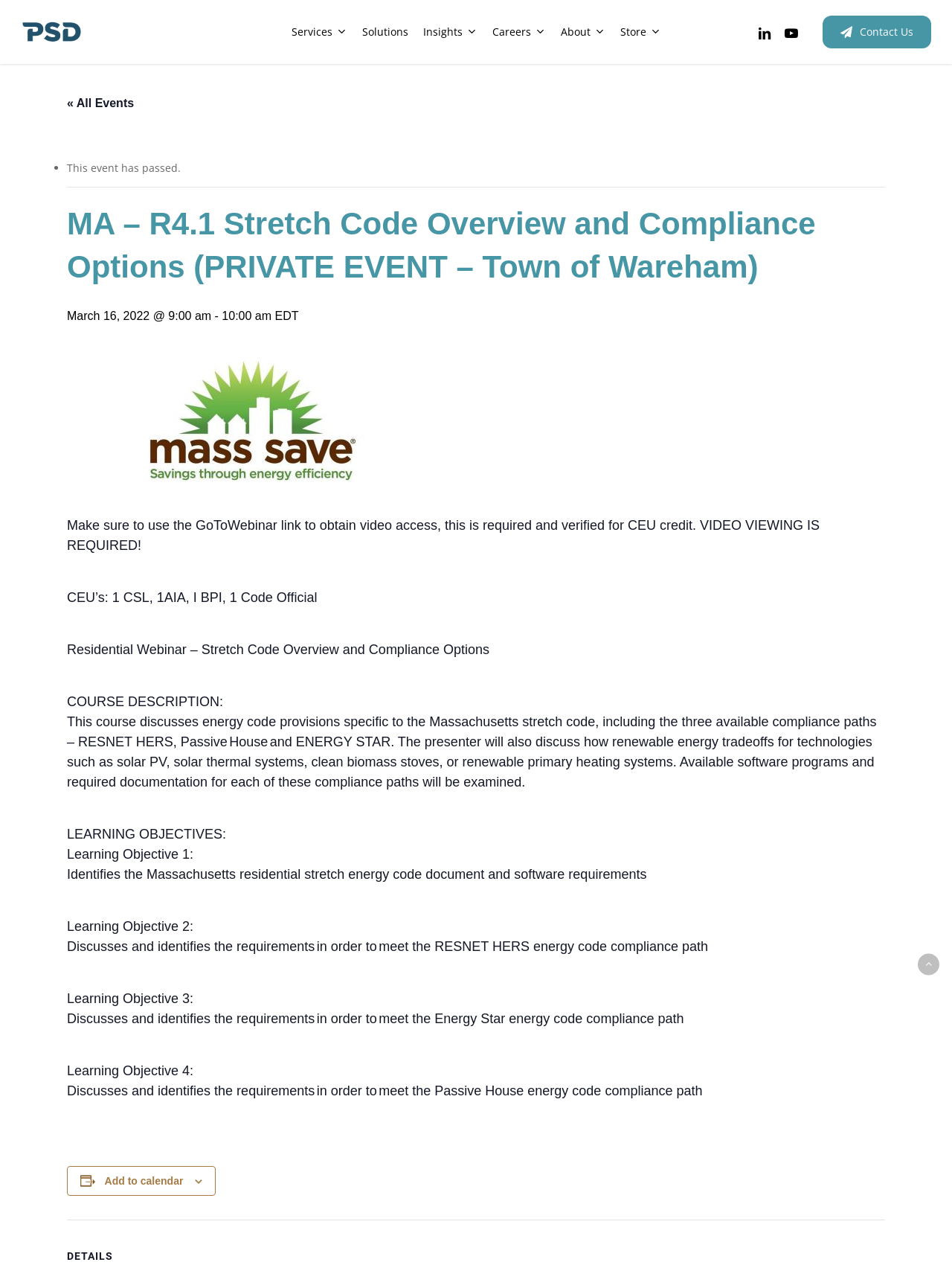How many learning objectives are listed for this course?
Give a single word or phrase answer based on the content of the image.

4